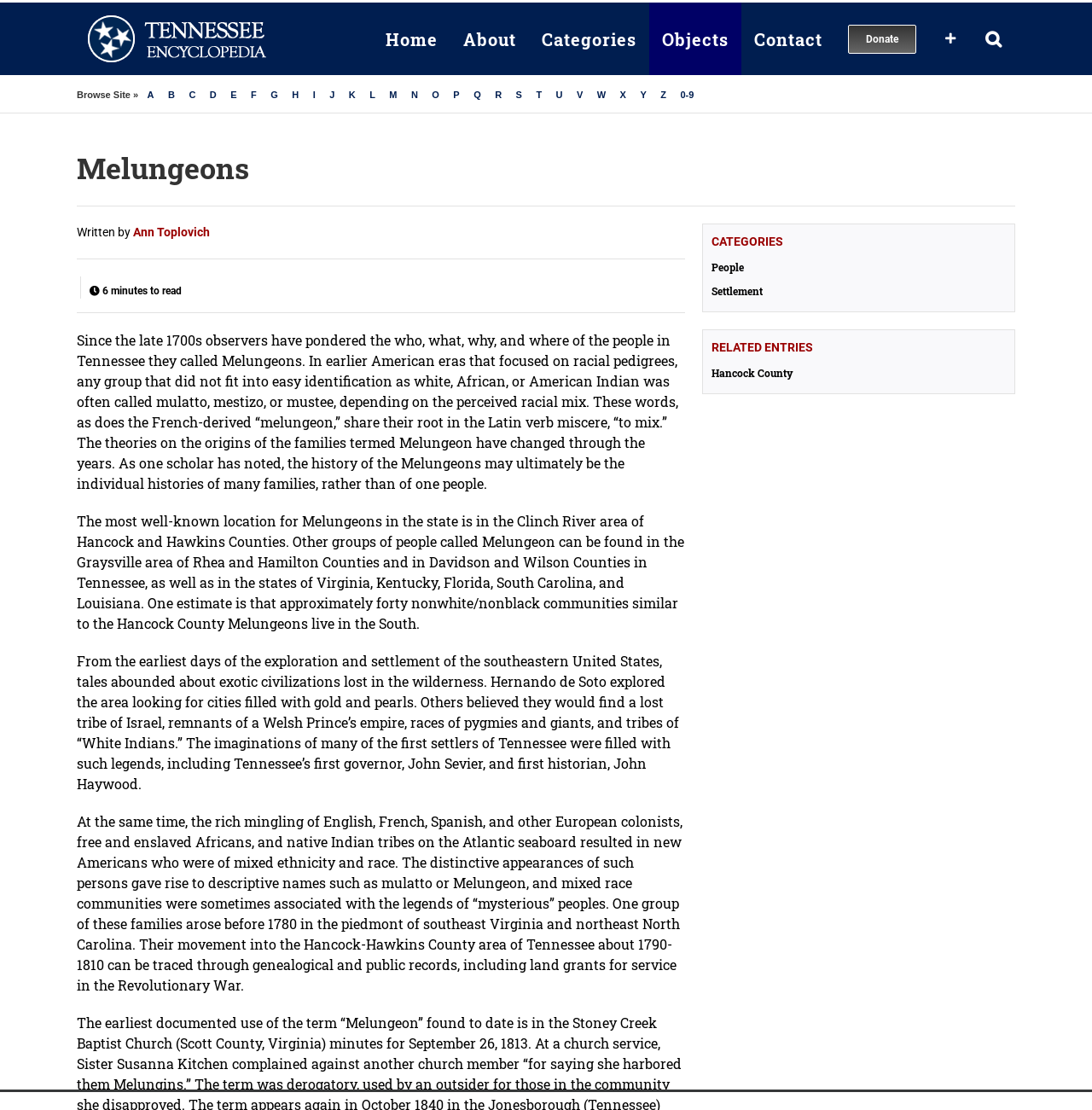Locate the bounding box coordinates of the element to click to perform the following action: 'Click the 'Home' link'. The coordinates should be given as four float values between 0 and 1, in the form of [left, top, right, bottom].

[0.341, 0.002, 0.412, 0.068]